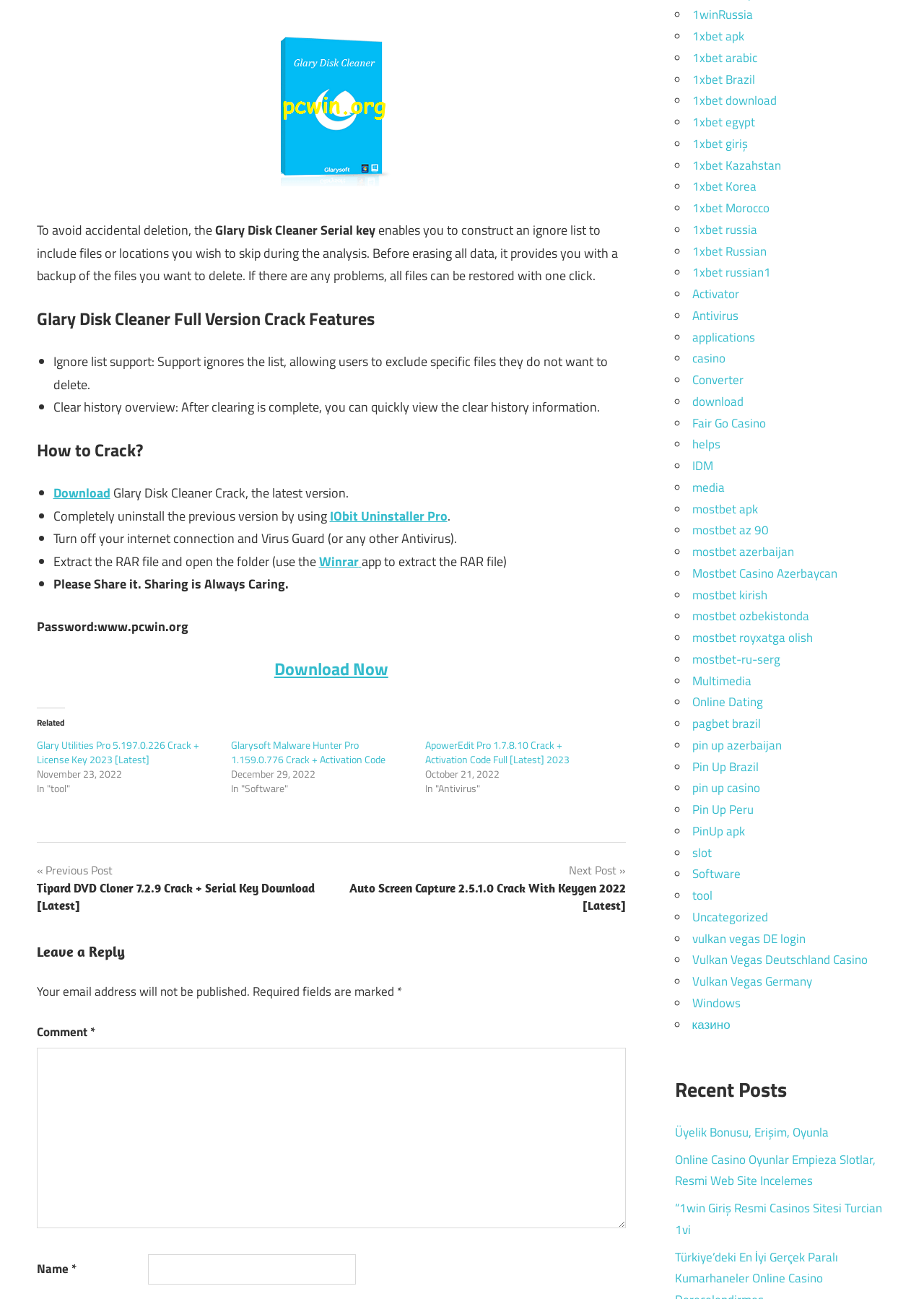Find and provide the bounding box coordinates for the UI element described with: "mostbet-ru-serg".

[0.749, 0.5, 0.844, 0.515]